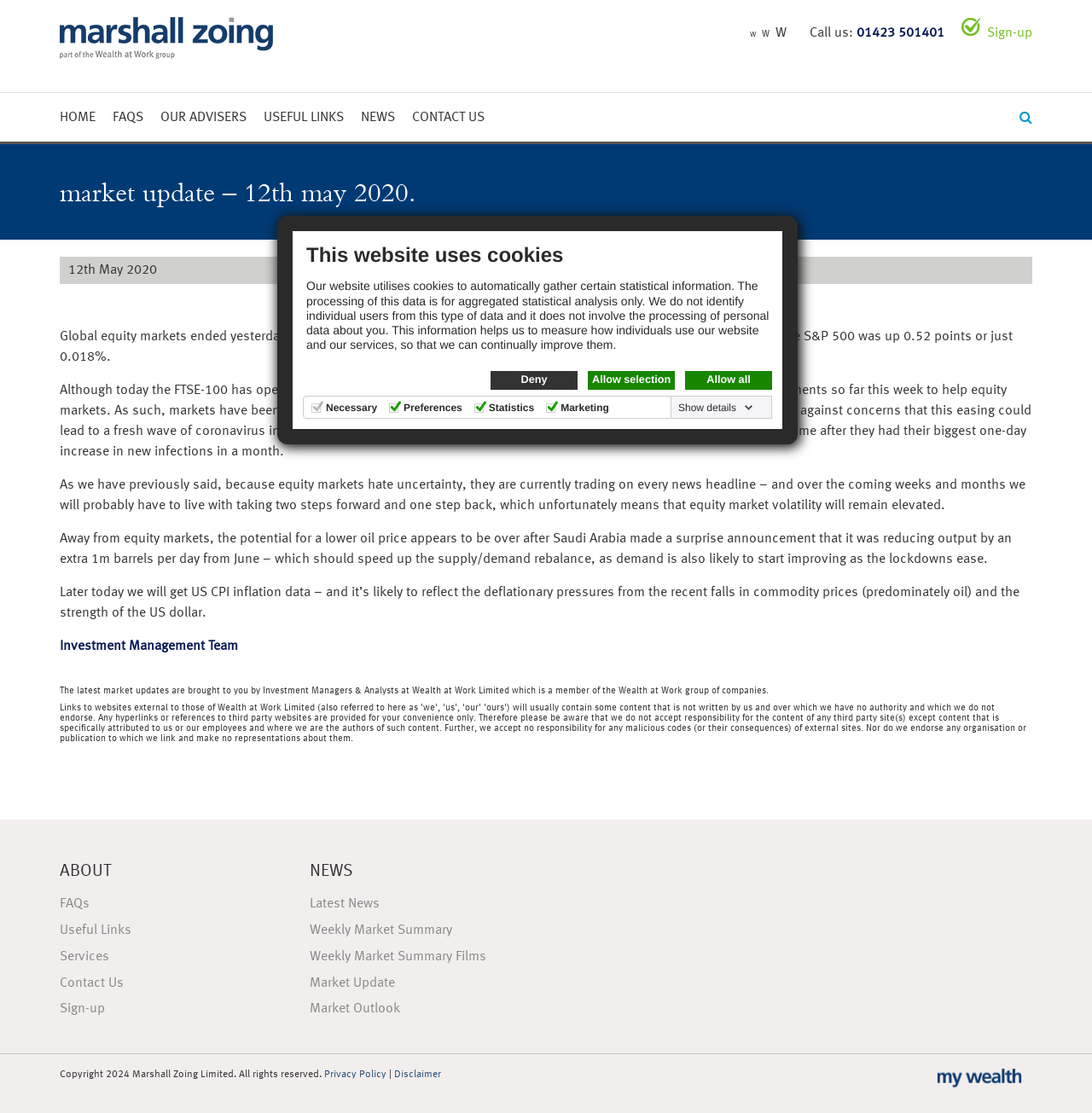Please find the bounding box coordinates of the element that you should click to achieve the following instruction: "Click on 'HOME'". The coordinates should be presented as four float numbers between 0 and 1: [left, top, right, bottom].

[0.055, 0.1, 0.088, 0.112]